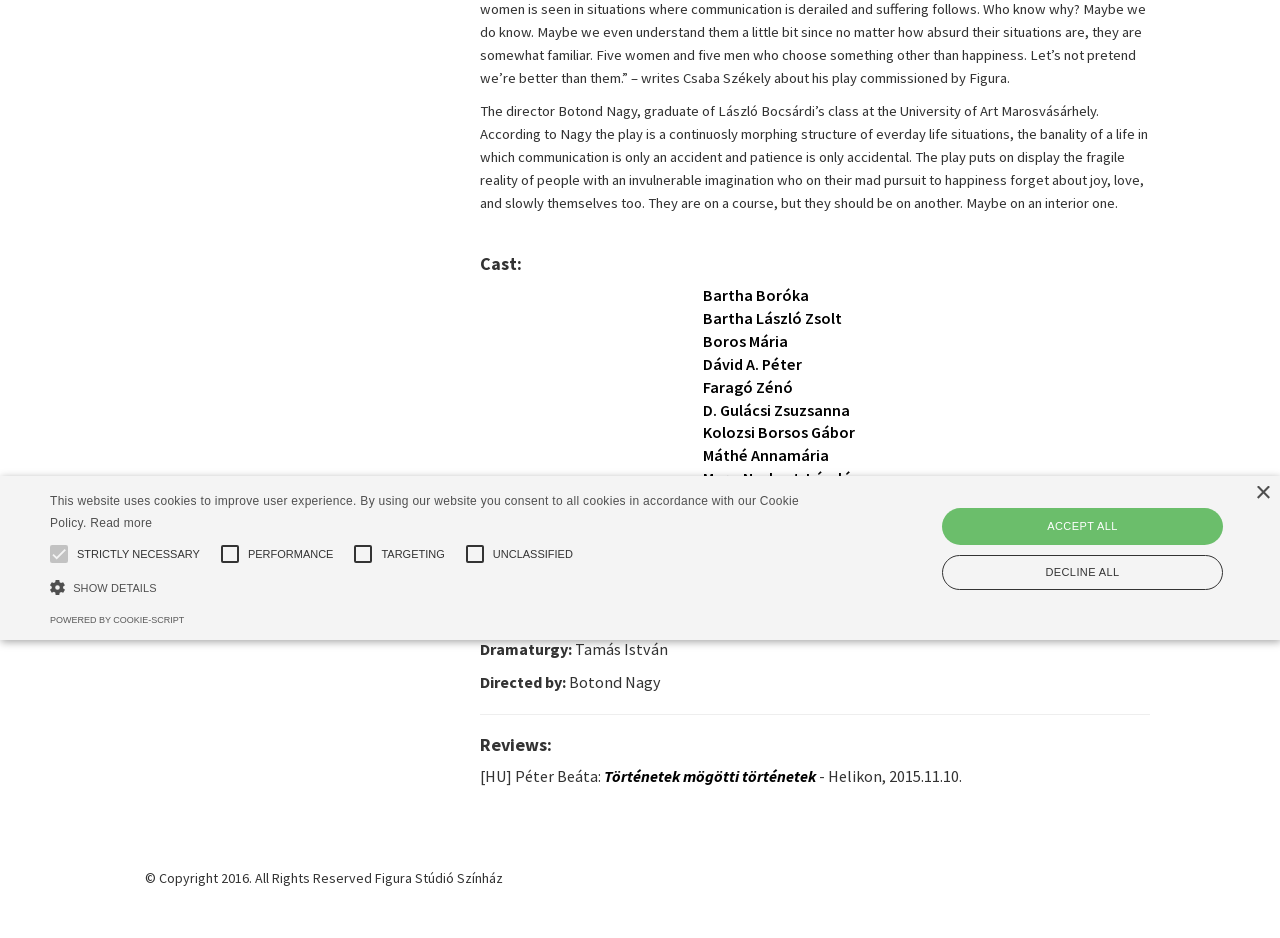Using the webpage screenshot, locate the HTML element that fits the following description and provide its bounding box: "Powered by cookie-script".

[0.039, 0.656, 0.144, 0.666]